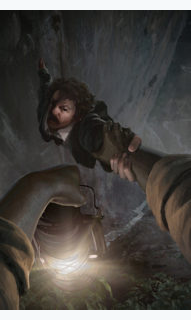What is the award won by the graphic novel?
Craft a detailed and extensive response to the question.

According to the caption, the graphic novel 'Mark Twain’s Niagara' was recognized with a gold medal at the Independent Publisher Awards in 2019, which suggests that the award won by the graphic novel is a gold medal.